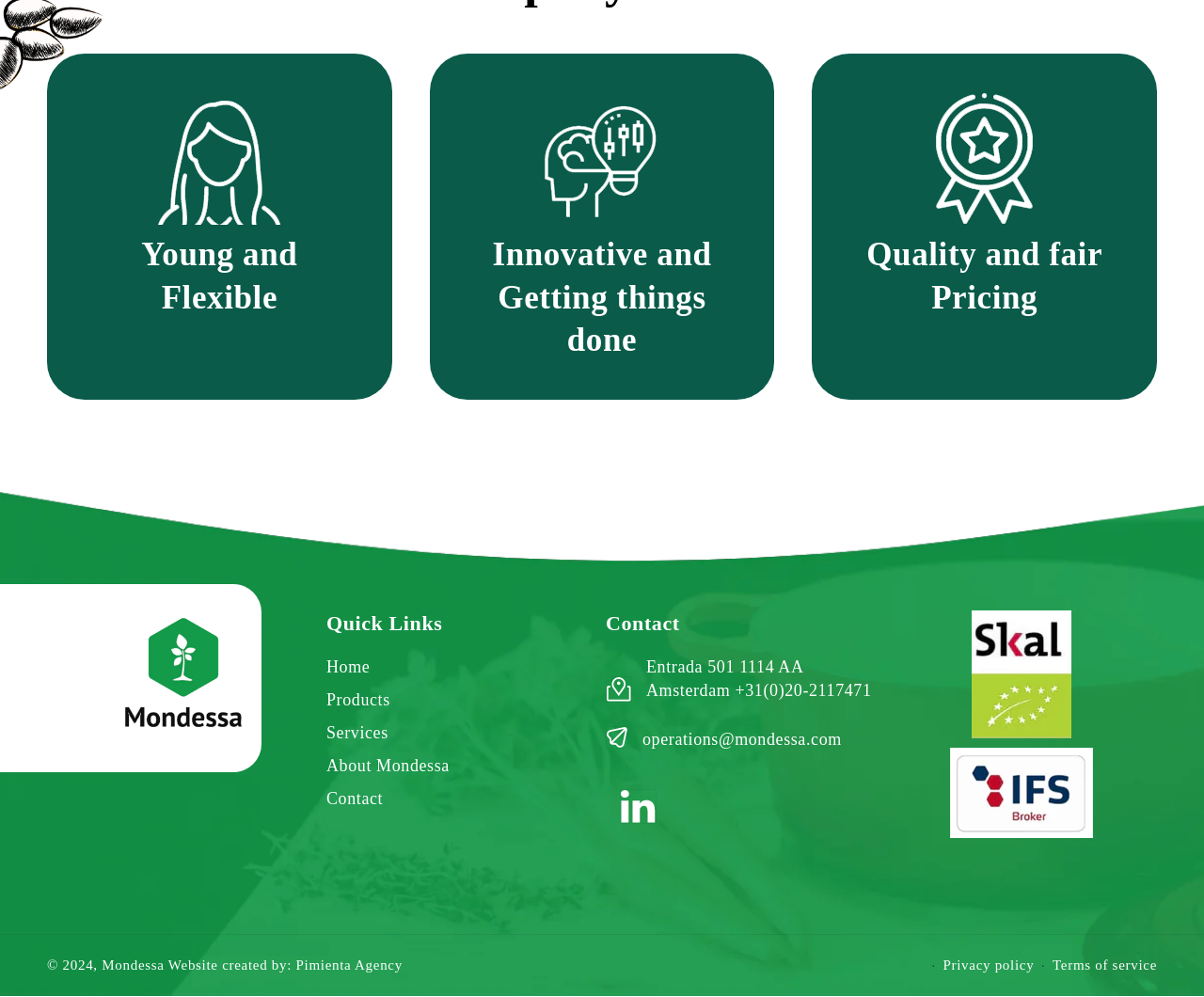Can you specify the bounding box coordinates for the region that should be clicked to fulfill this instruction: "Visit Mondessa's website".

[0.085, 0.96, 0.136, 0.976]